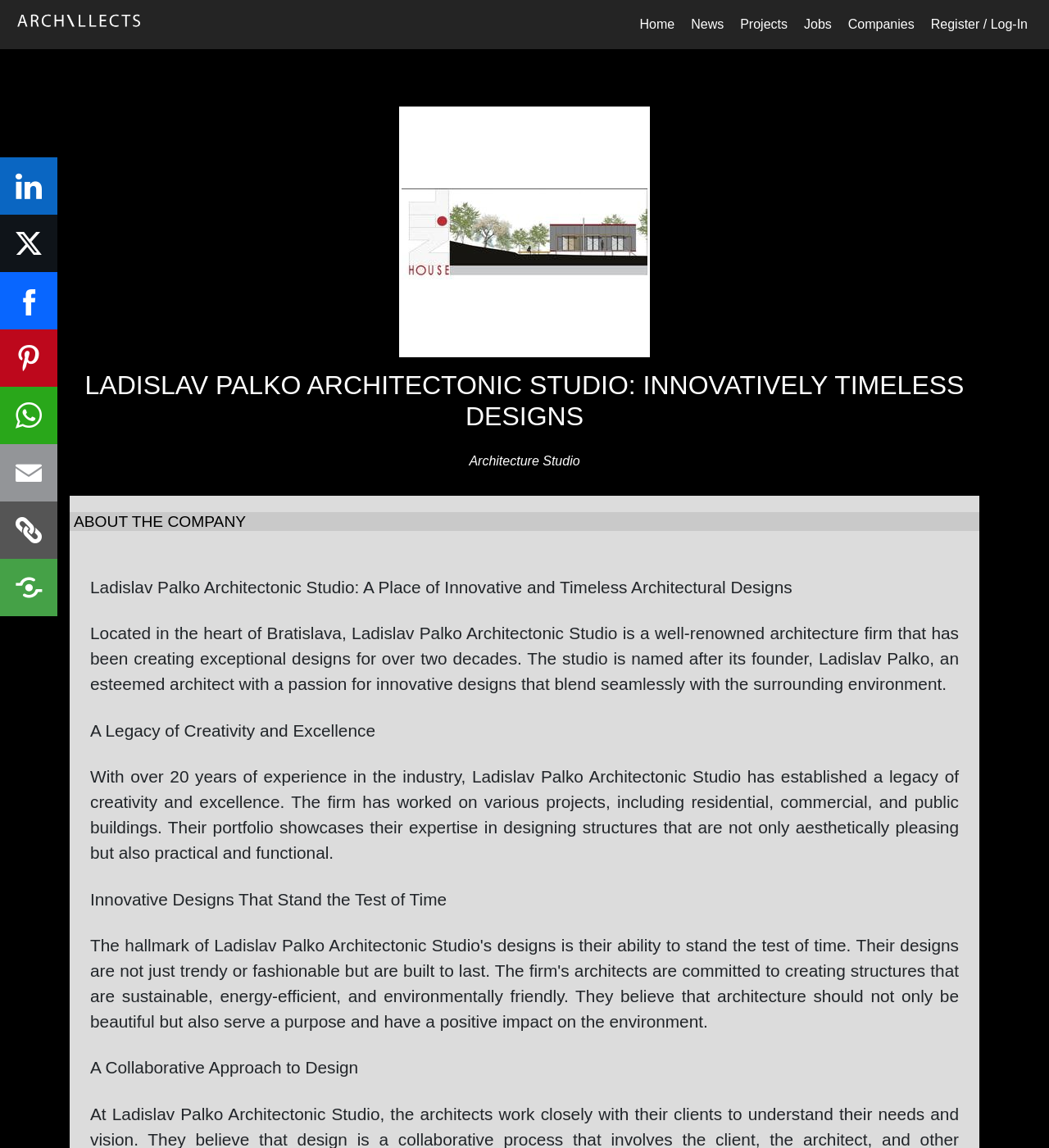Locate the bounding box coordinates of the UI element described by: "aria-label="Post to X (Twitter)"". The bounding box coordinates should consist of four float numbers between 0 and 1, i.e., [left, top, right, bottom].

[0.0, 0.187, 0.055, 0.237]